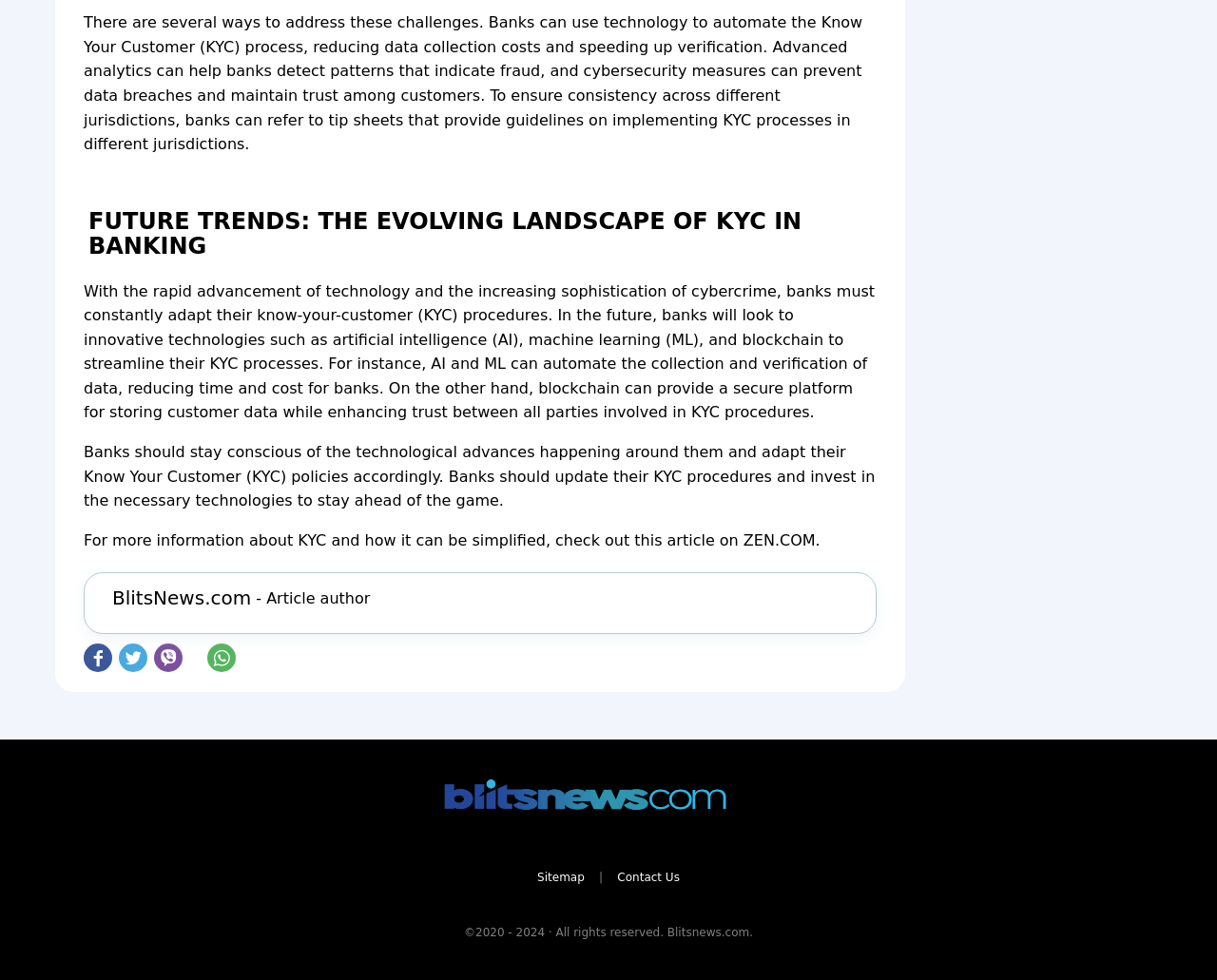Predict the bounding box of the UI element based on this description: "Sitemap".

[0.441, 0.889, 0.48, 0.902]